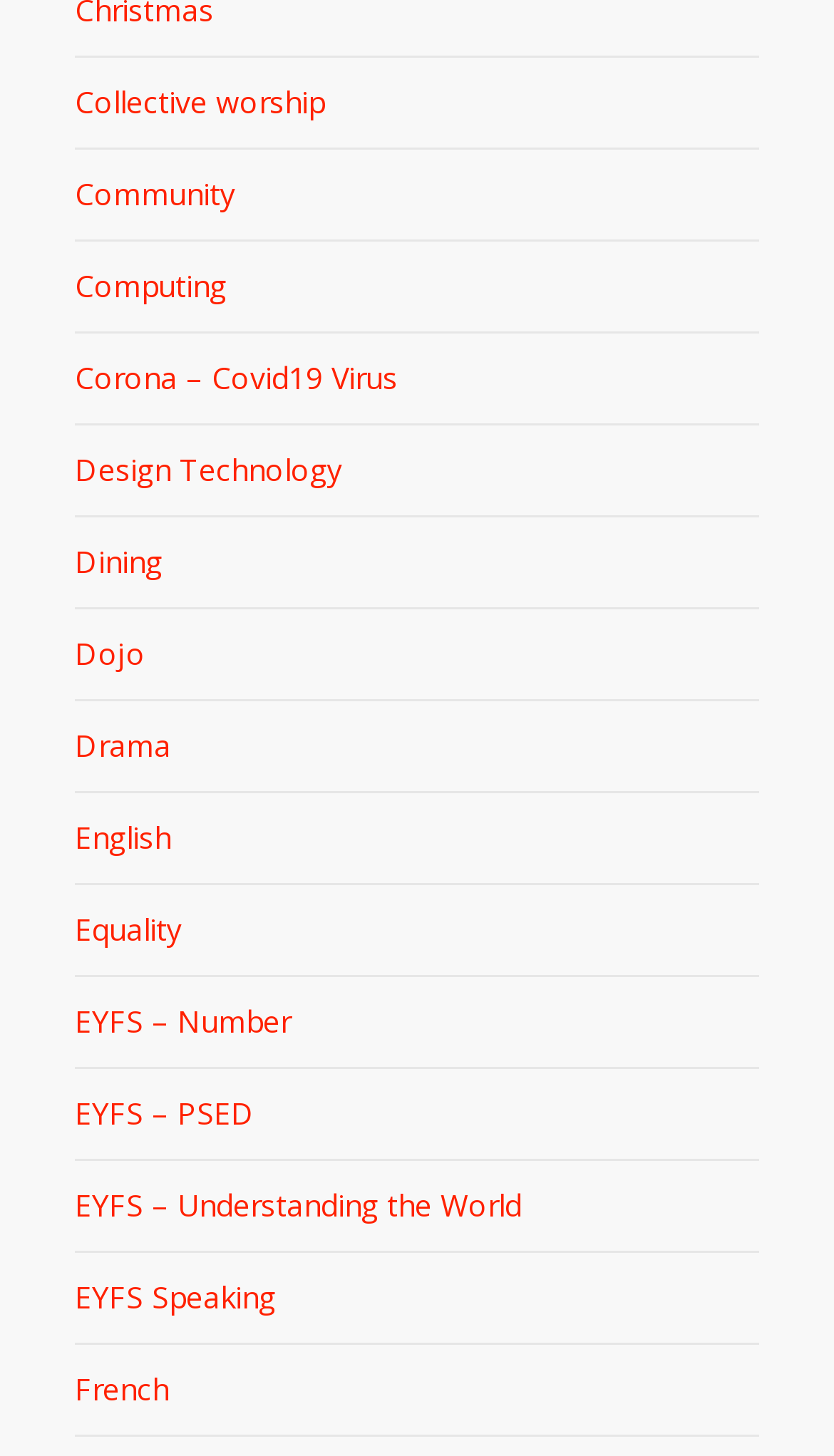Please identify the bounding box coordinates of the clickable area that will fulfill the following instruction: "Check out the Drama section". The coordinates should be in the format of four float numbers between 0 and 1, i.e., [left, top, right, bottom].

[0.09, 0.482, 0.91, 0.545]